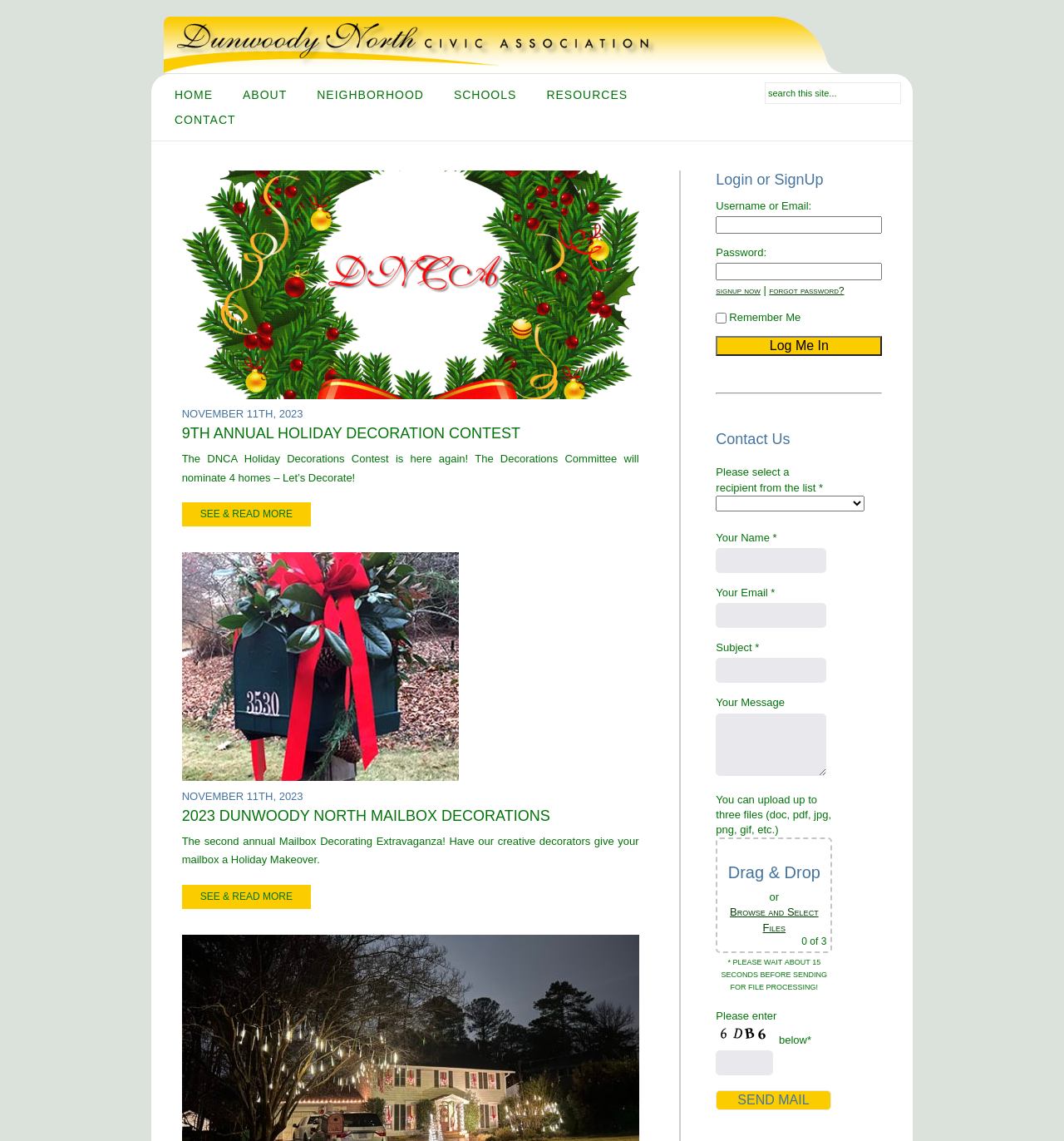Locate the bounding box coordinates of the clickable area needed to fulfill the instruction: "Check out the Helpful Hints".

None